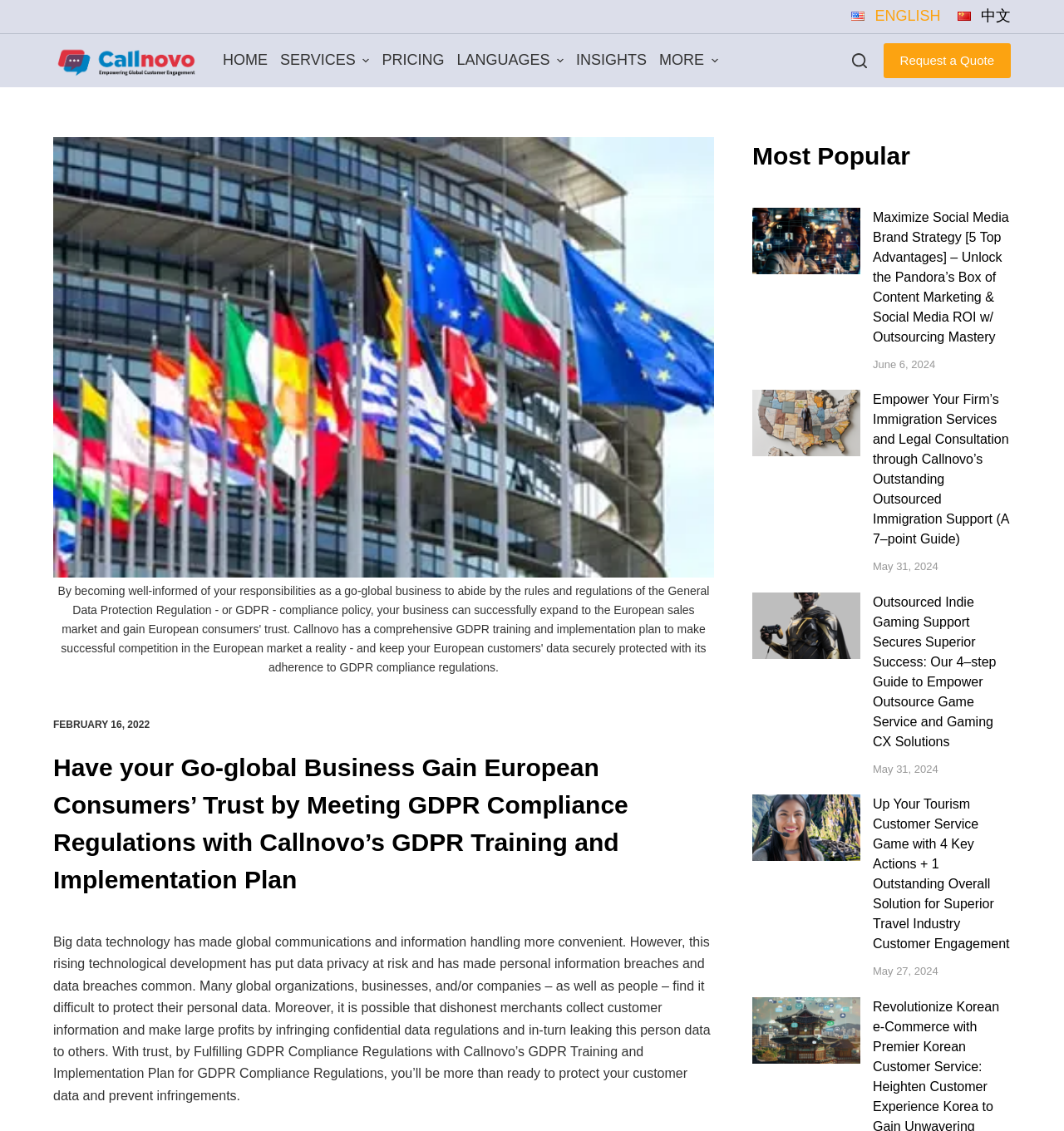Locate the bounding box coordinates of the clickable region to complete the following instruction: "Click on 'Request a Quote'."

[0.83, 0.038, 0.95, 0.069]